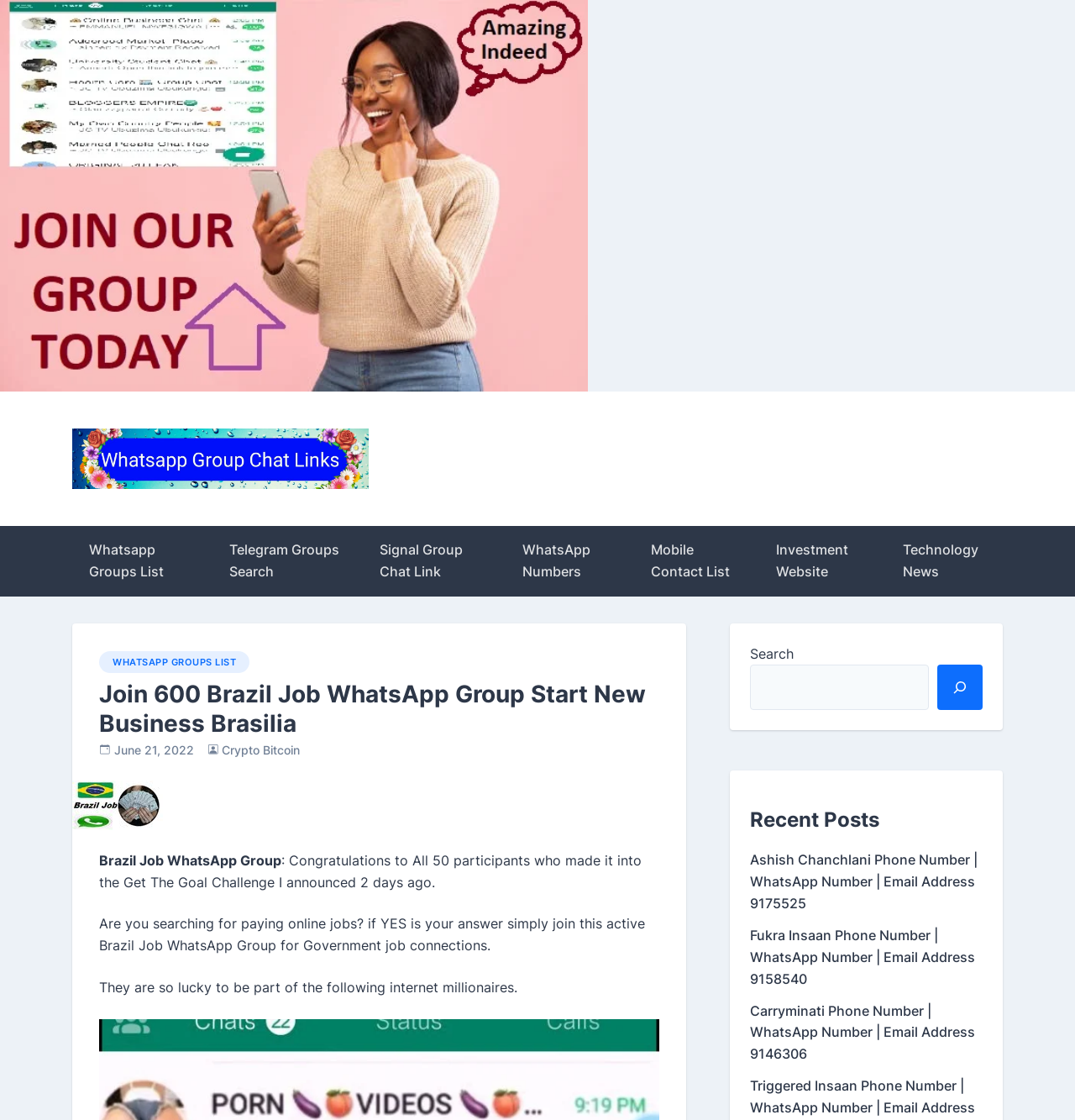What is the main topic of this webpage?
Using the image provided, answer with just one word or phrase.

Brazil Job WhatsApp Group